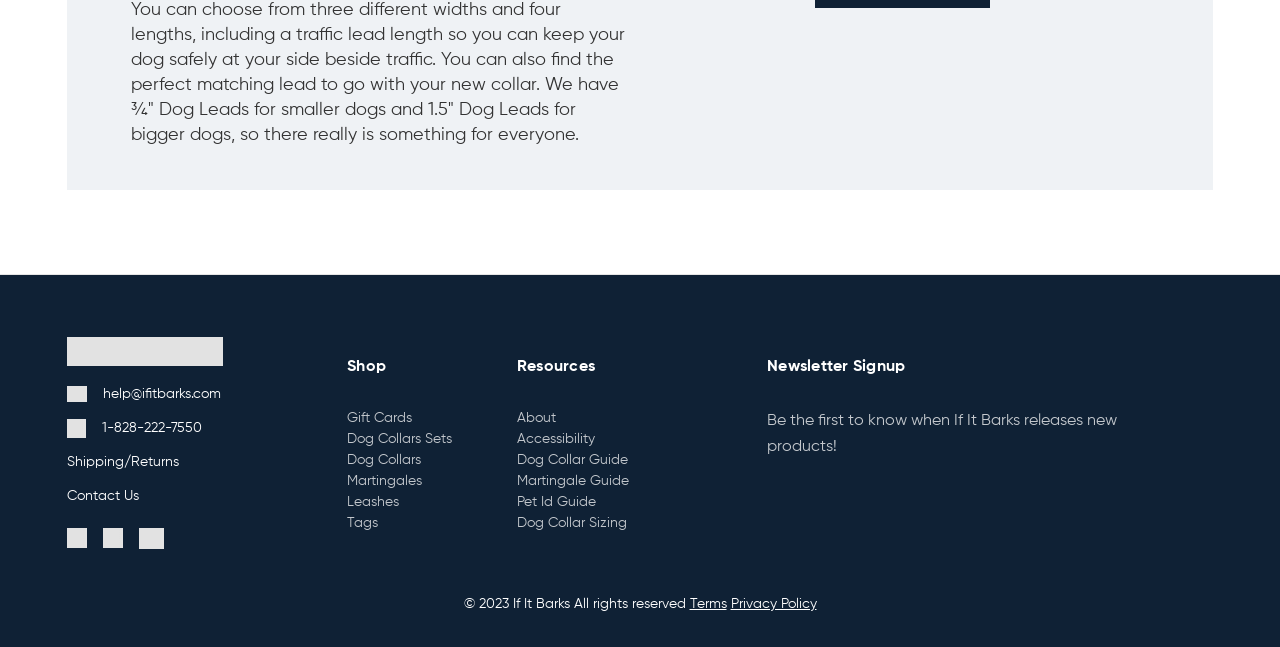How can I contact If It Barks?
Please provide a single word or phrase as your answer based on the screenshot.

Email or phone